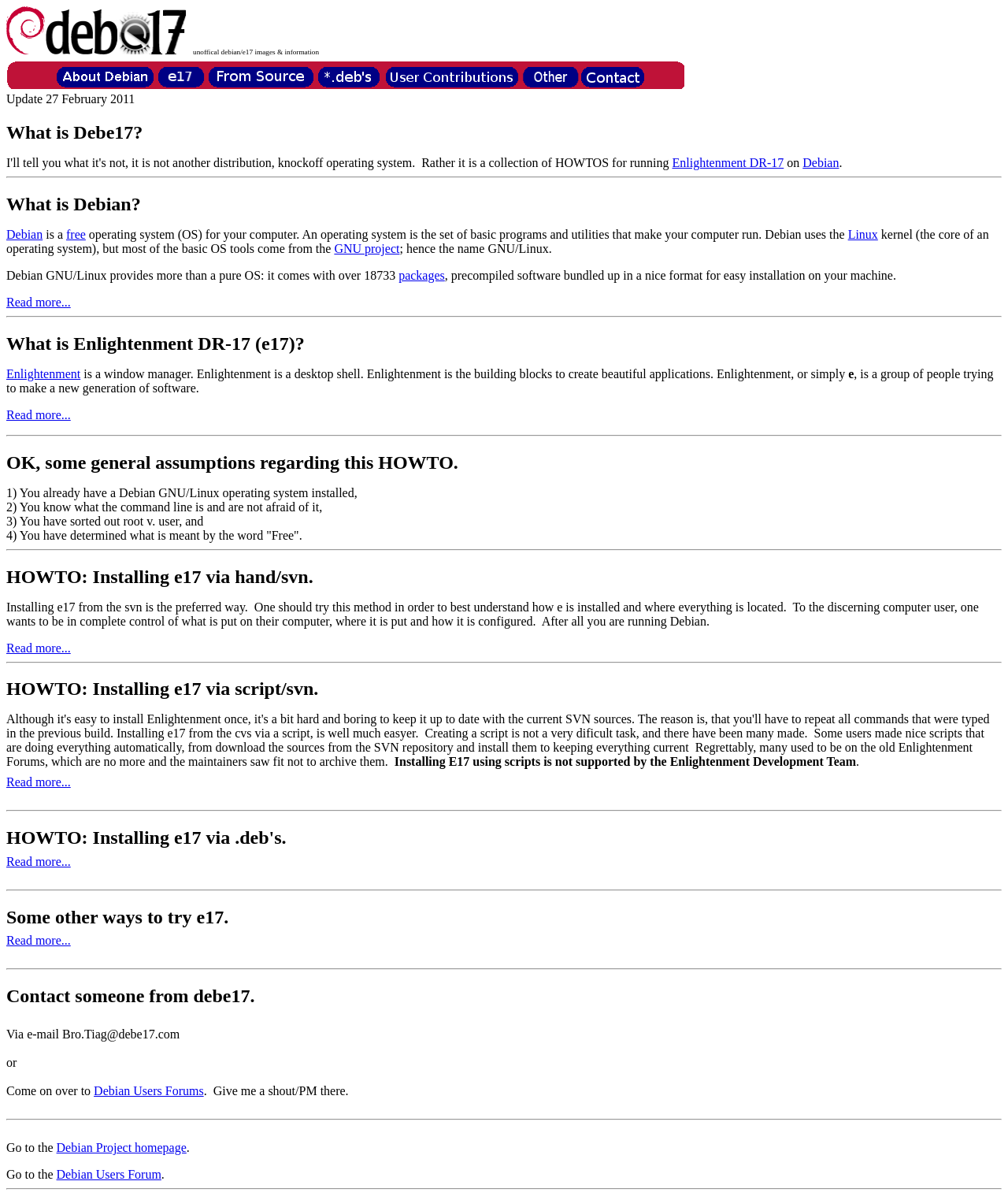Provide a short answer using a single word or phrase for the following question: 
What is the preferred way to install e17 according to this webpage?

Installing e17 from the svn